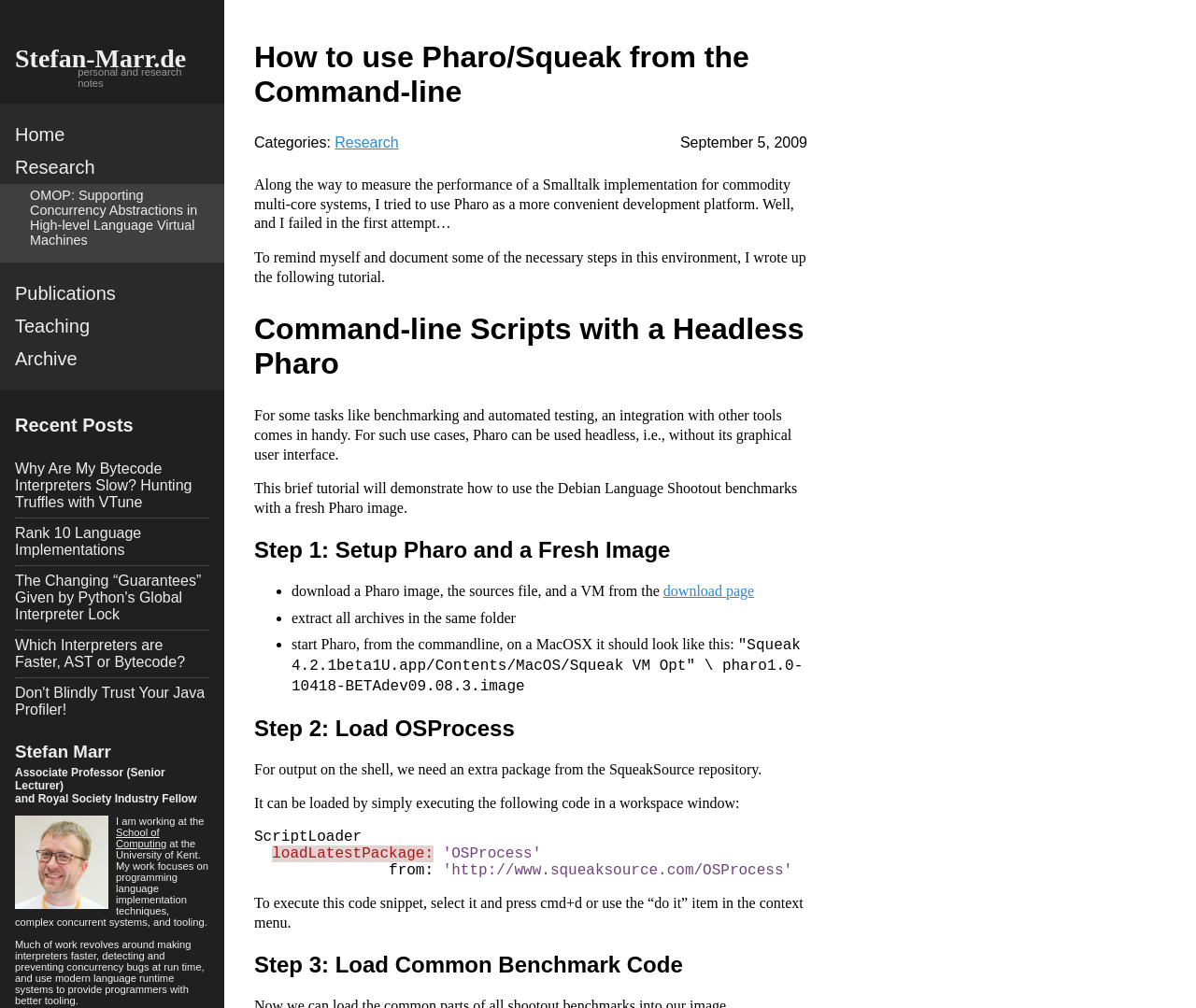What is the topic of the recent posts? Using the information from the screenshot, answer with a single word or phrase.

Language Implementations